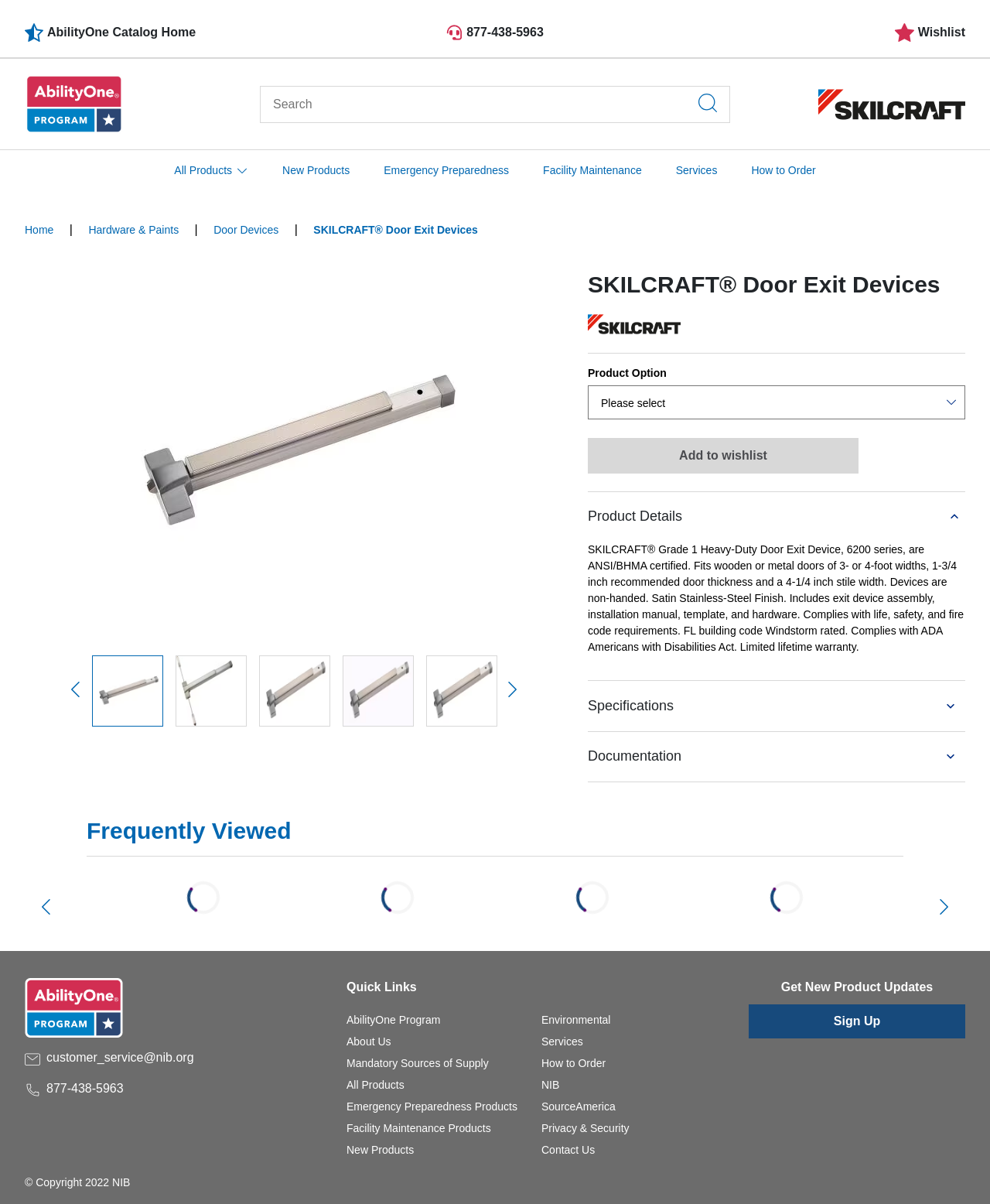What is the certification of the door exit device?
Use the image to answer the question with a single word or phrase.

ANSI/BHMA certified